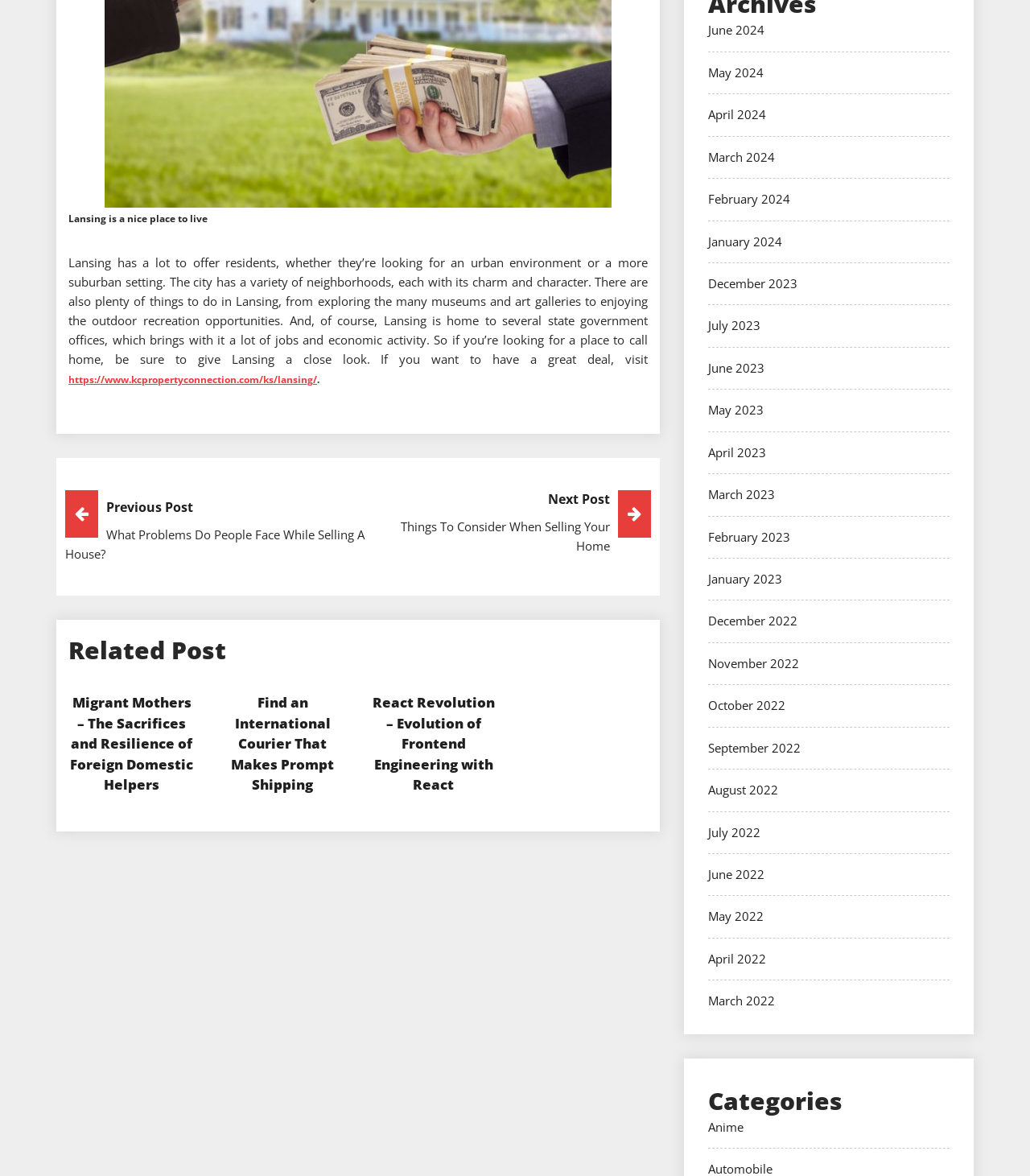What is the category of the link 'Anime'?
Can you give a detailed and elaborate answer to the question?

The link 'Anime' is listed under the heading 'Categories', which suggests that 'Anime' is a category.